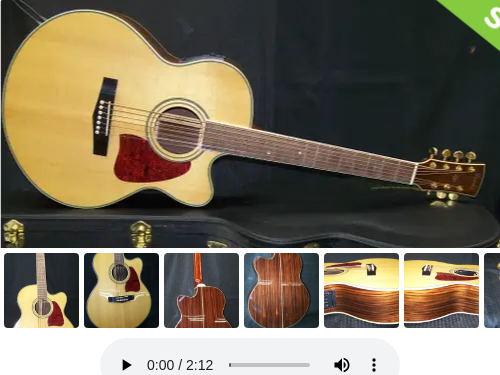Using the information in the image, give a detailed answer to the following question: What type of wood is used for the fretboard?

The type of wood used for the fretboard can be identified by reading the caption, which mentions that the guitar has a mahogany neck equipped with a rosewood fretboard.